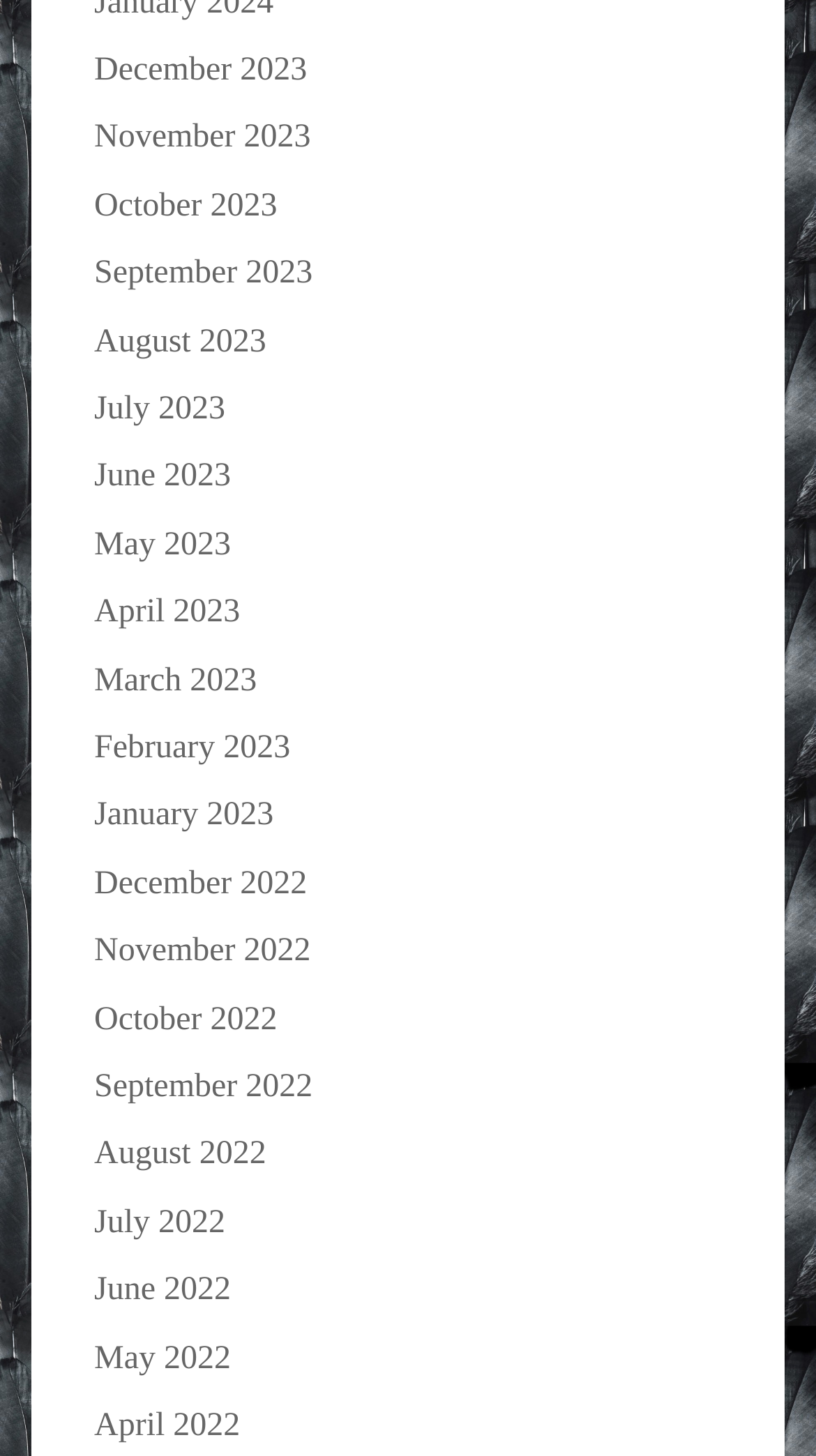Look at the image and write a detailed answer to the question: 
Are the links sorted in any particular order?

I examined the list of link elements and found that the links are sorted in chronological order, with the most recent month (December 2023) at the top and the oldest month (April 2022) at the bottom.